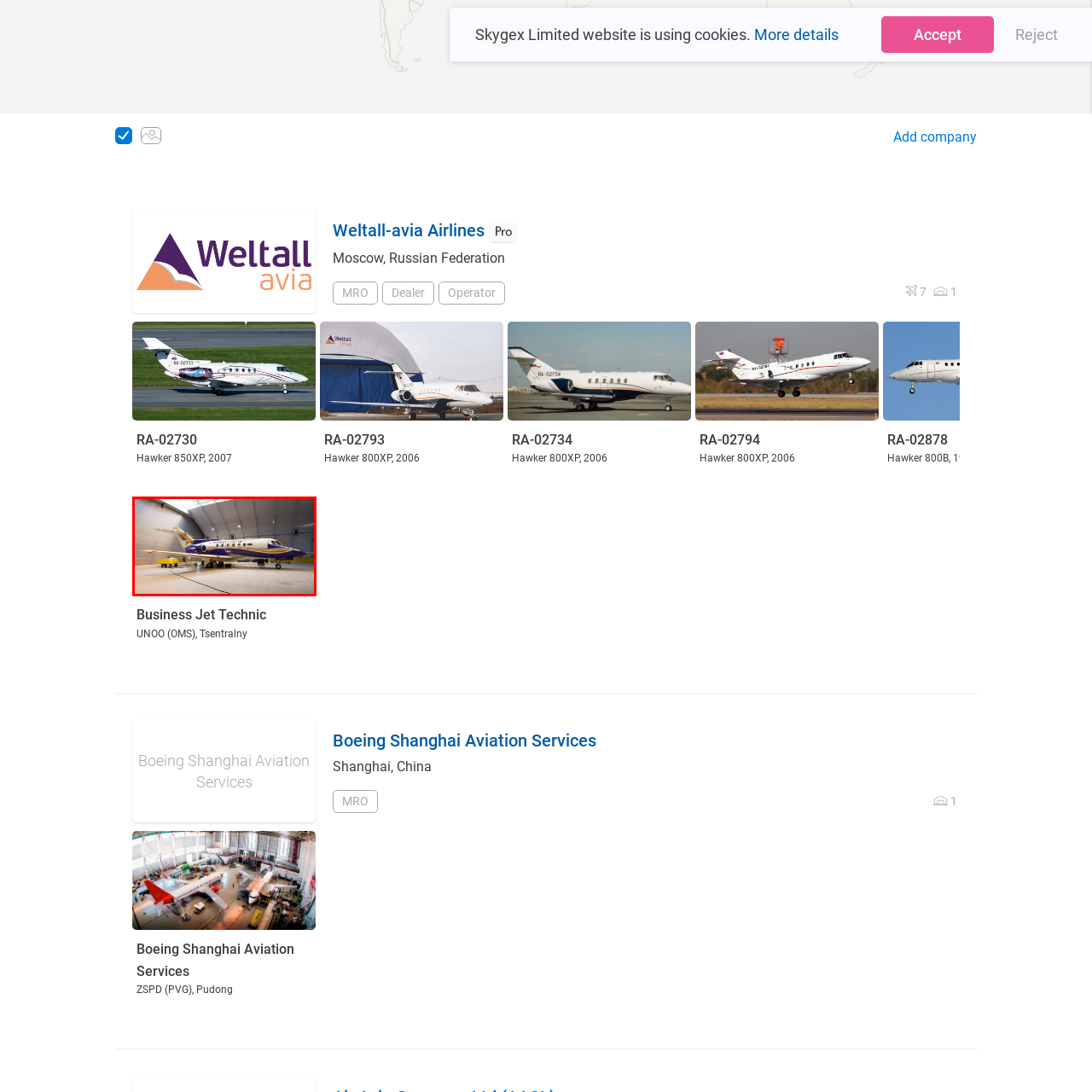Observe the content inside the red rectangle and respond to the question with one word or phrase: 
What type of aircraft is featured in the image?

Hawker business jet